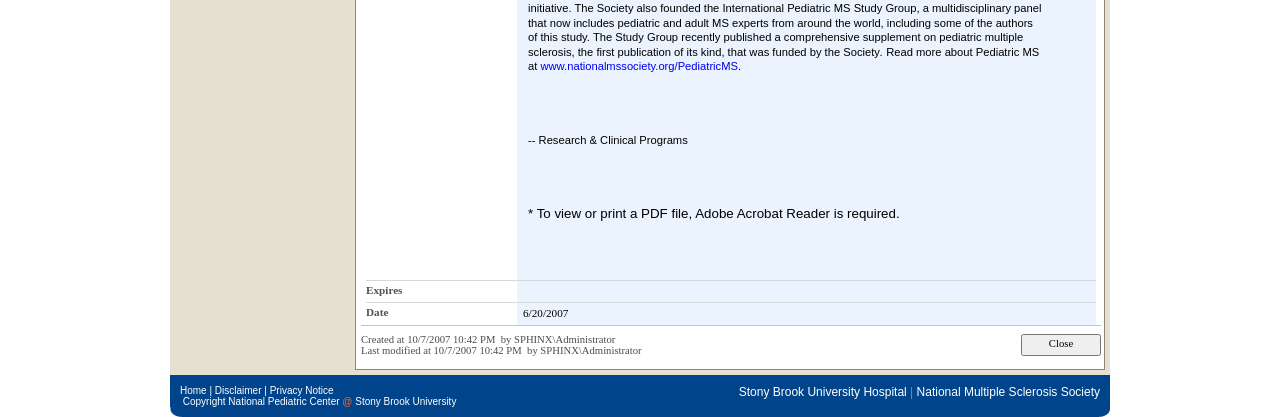What organization is associated with the webpage?
Please give a well-detailed answer to the question.

The webpage appears to be associated with Stony Brook University Hospital, as the link to the hospital's website is provided at the bottom of the webpage, along with other links to related organizations.